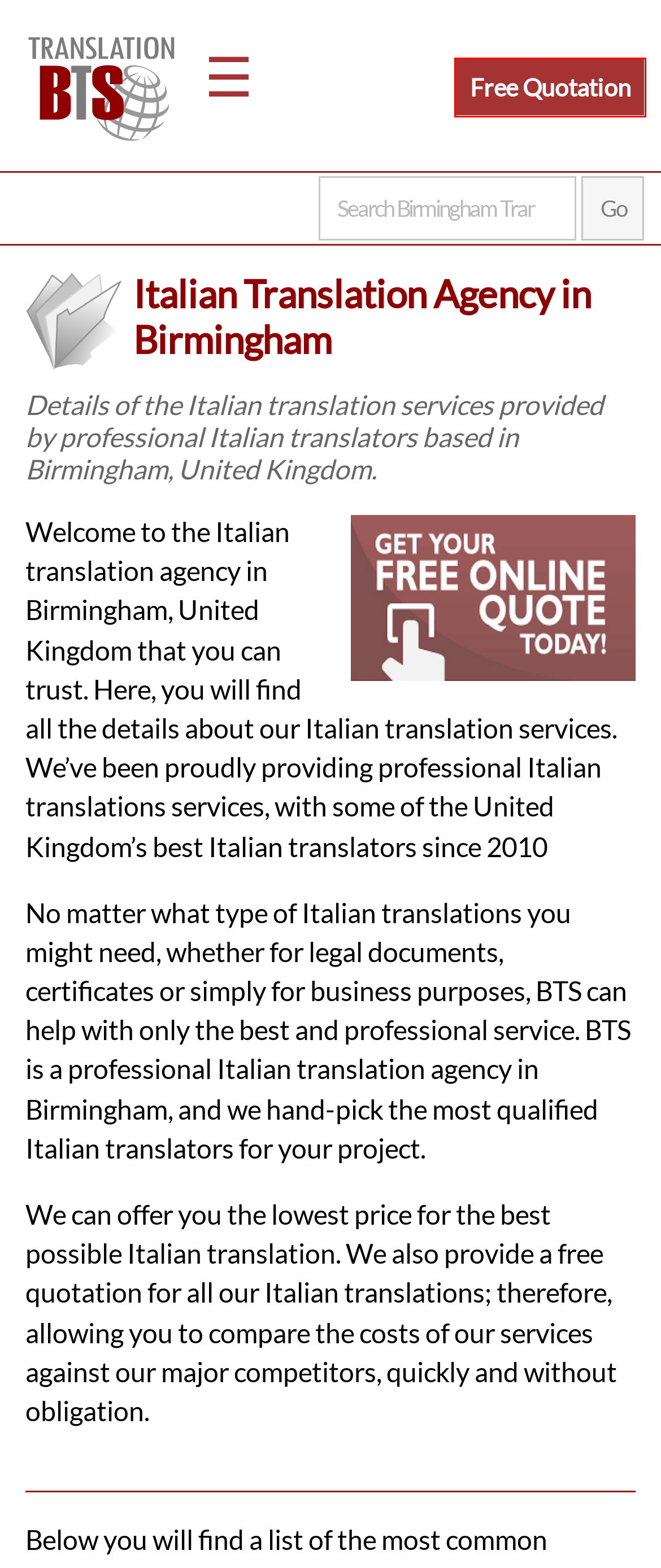Look at the screenshot of a webpage with a red bounding box and select the webpage description that best corresponds to the new page after clicking the element in the red box. Here are the options:
A. Birmingham Translation Services | Free Translation Quotation
B. Birmingham Translation Services | Submit a Review
C. Birmingham Translation Services | Contact Translation Agency Birmingham
D. Italian Certificate Translations | Birmingham Translation Services
E. Birmingham Translation Services | Translation Languages Offered
F. Birmingham Translation - Services
G. English to Italian Translations | Birmingham Translation Services
H. Italian Website Translations | Birmingham Translation Services

A